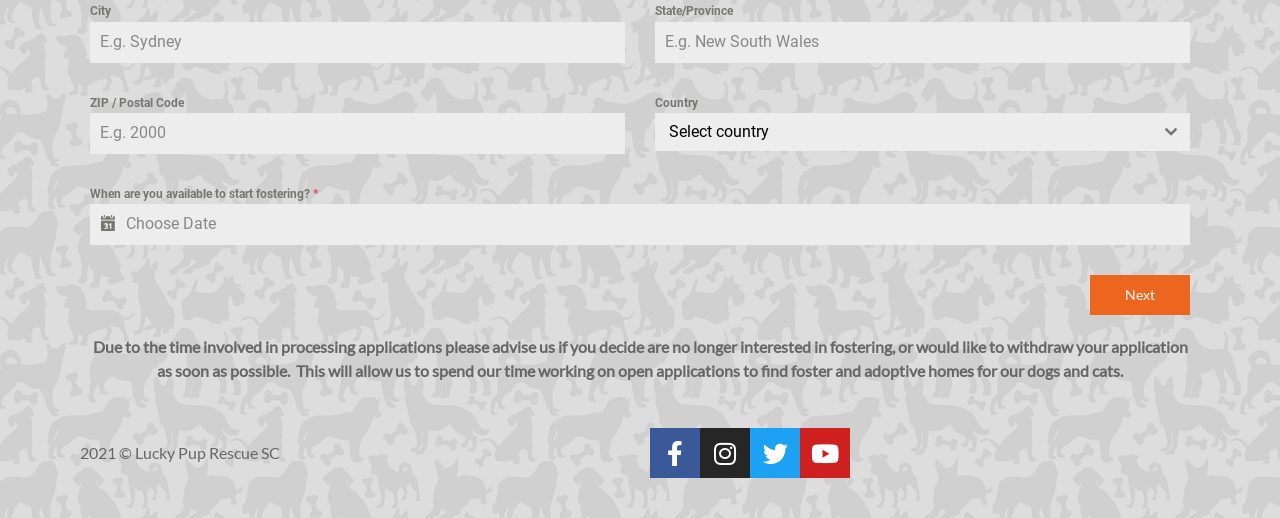Answer the question in a single word or phrase:
What is the first field to fill in the form?

City